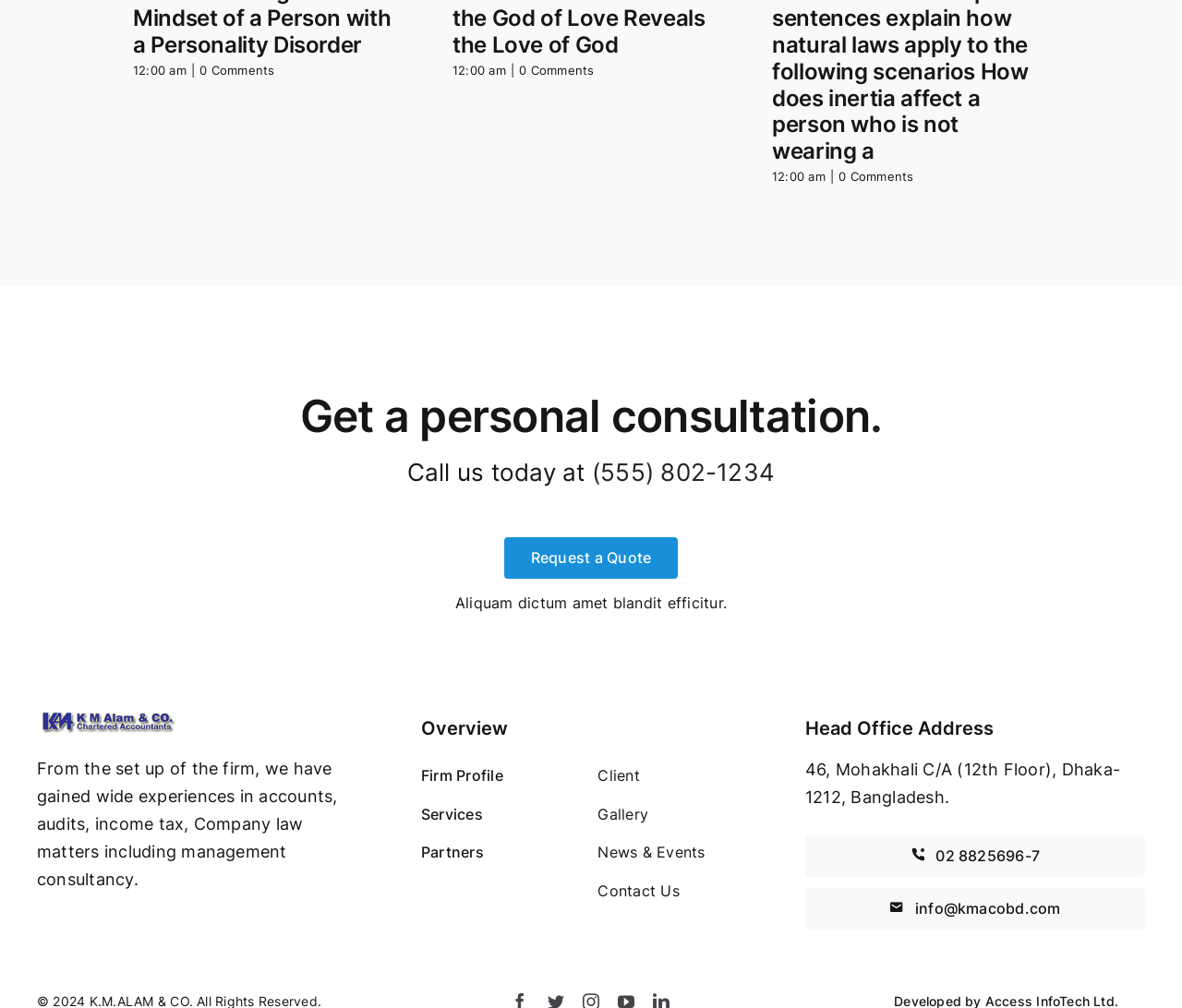Can you specify the bounding box coordinates for the region that should be clicked to fulfill this instruction: "Learn more about services".

[0.356, 0.796, 0.486, 0.823]